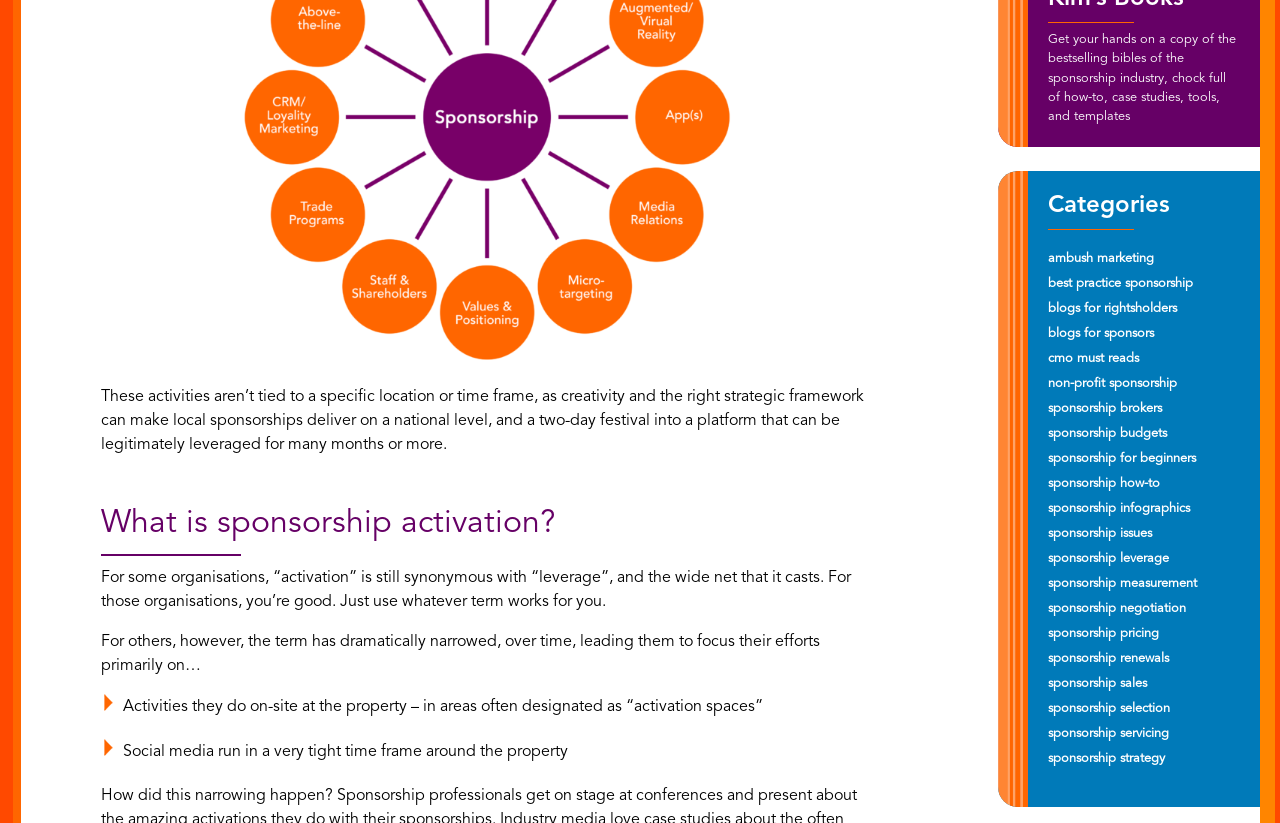Using the information from the screenshot, answer the following question thoroughly:
What are the categories listed on the webpage?

The webpage lists various categories related to sponsorship, including ambush marketing, best practice sponsorship, blogs for rightsholders, and many more.